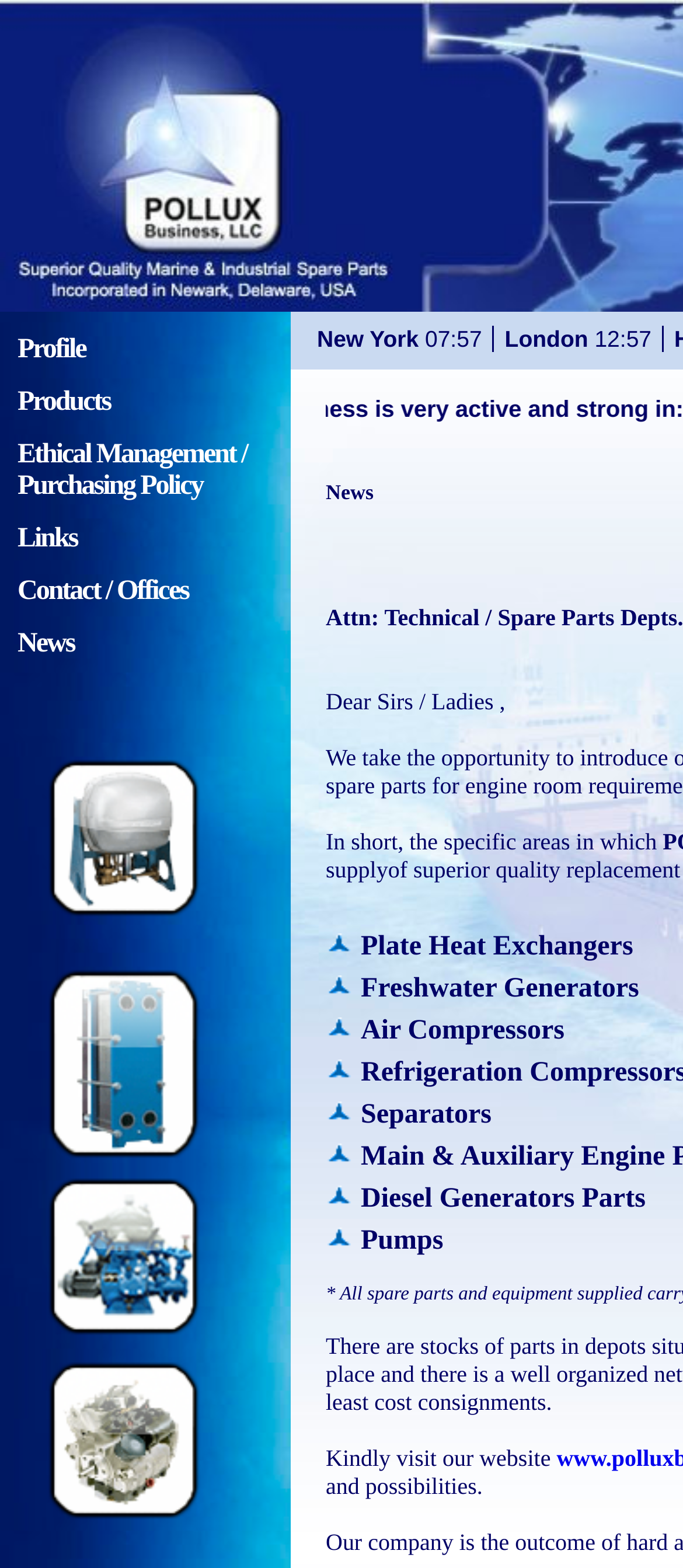Pinpoint the bounding box coordinates of the element you need to click to execute the following instruction: "view pic1". The bounding box should be represented by four float numbers between 0 and 1, in the format [left, top, right, bottom].

[0.062, 0.576, 0.297, 0.595]